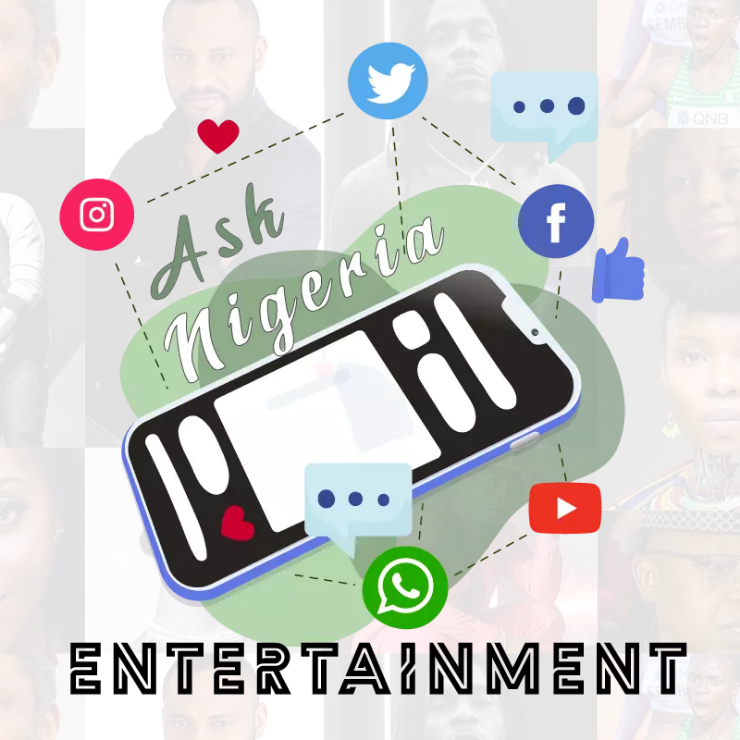What social media icons are displayed on the smartphone?
Using the image as a reference, give a one-word or short phrase answer.

Instagram, Twitter, Facebook, and YouTube